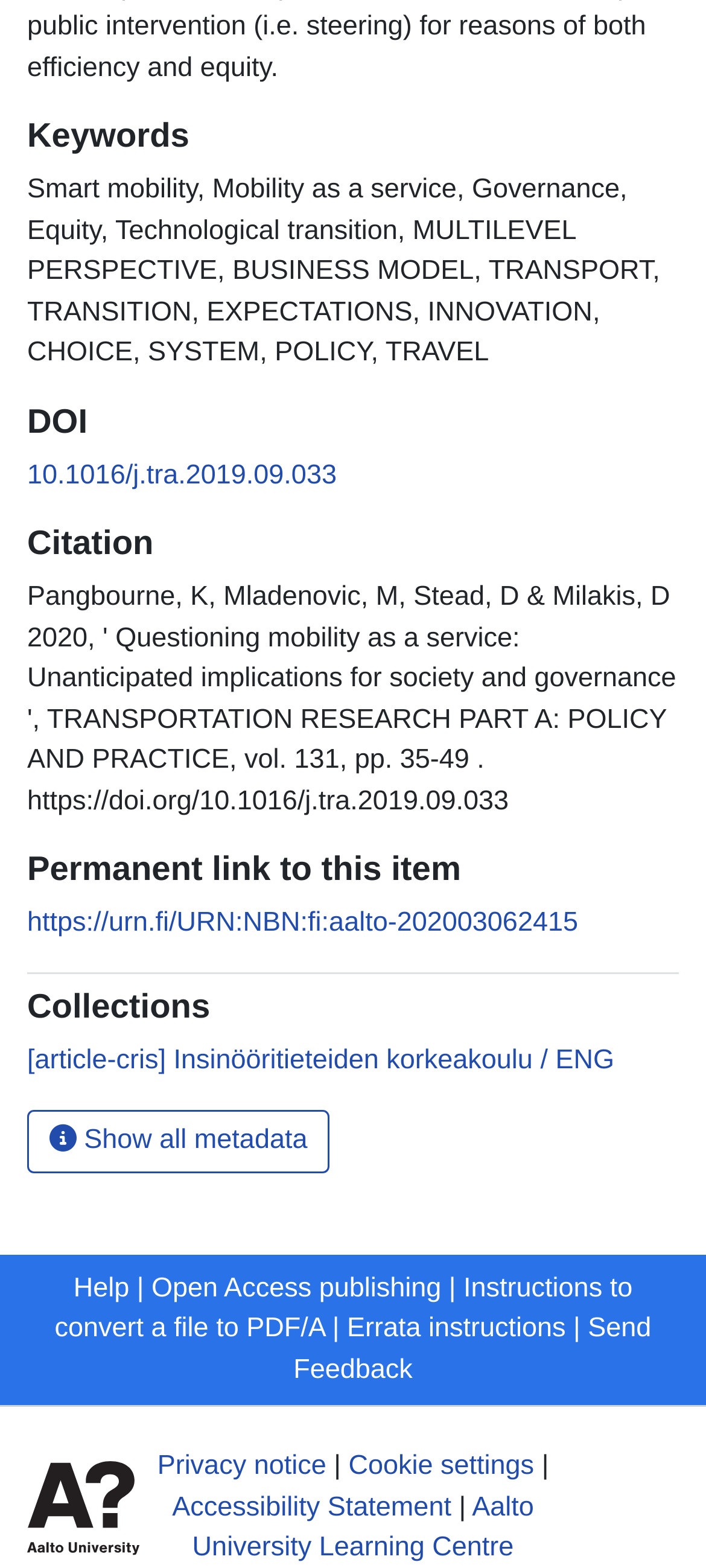What is the DOI of the article?
Provide a detailed and extensive answer to the question.

The DOI of the article can be found under the heading 'DOI' which is followed by a link element containing the DOI '10.1016/j.tra.2019.09.033'.